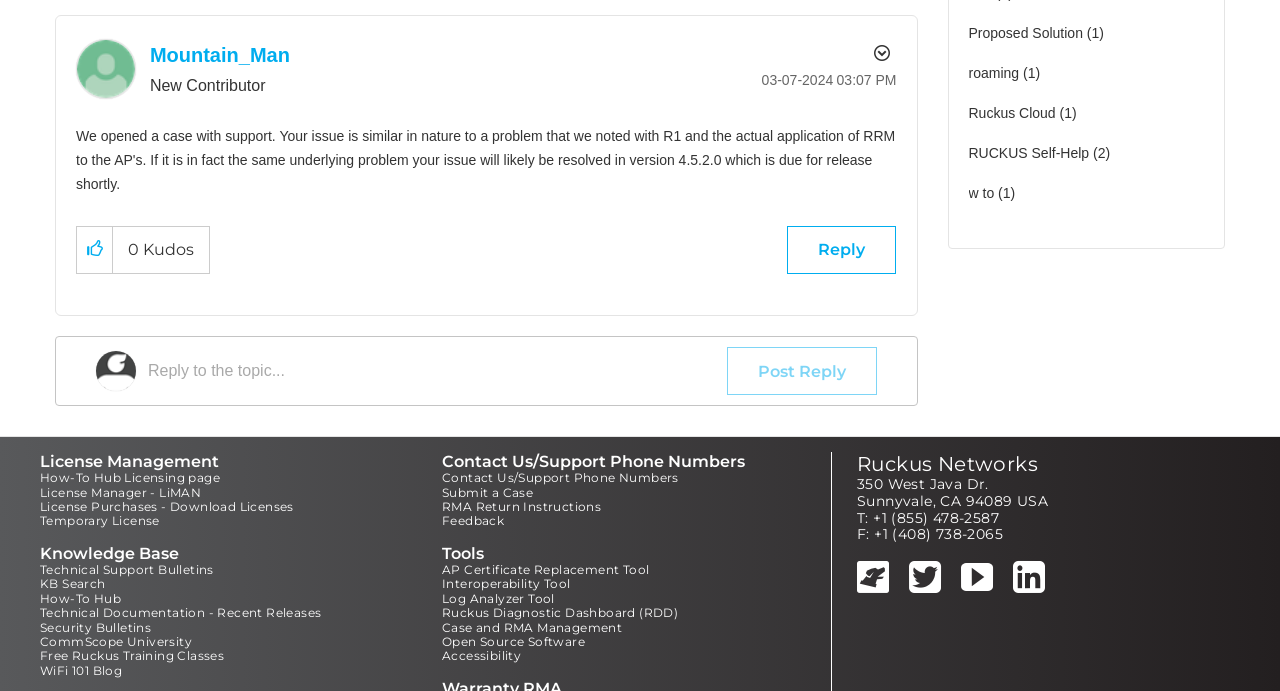Identify the bounding box coordinates of the section that should be clicked to achieve the task described: "Give kudos to this post".

[0.06, 0.328, 0.088, 0.395]